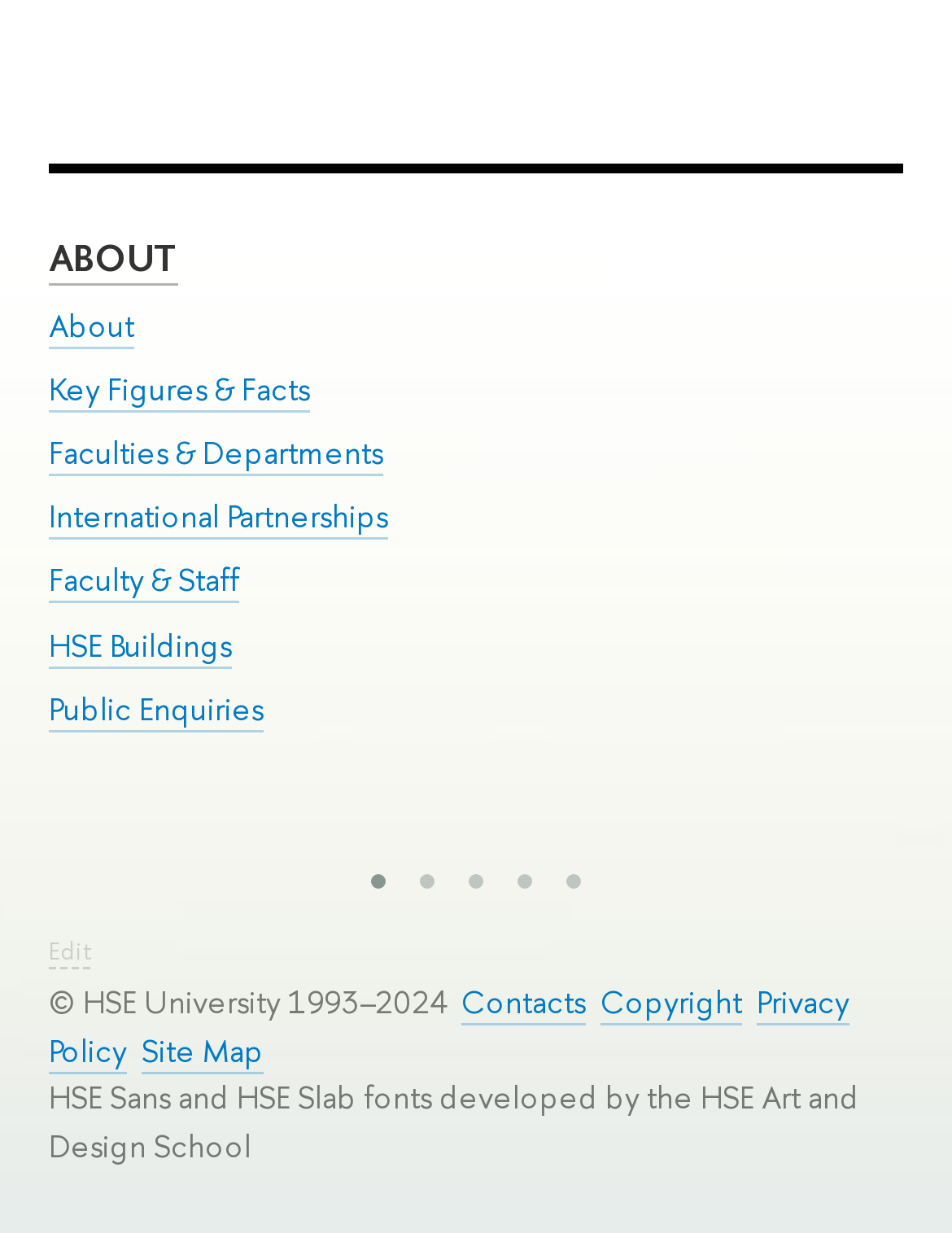What is the last item in the footer?
Using the visual information from the image, give a one-word or short-phrase answer.

Site Map